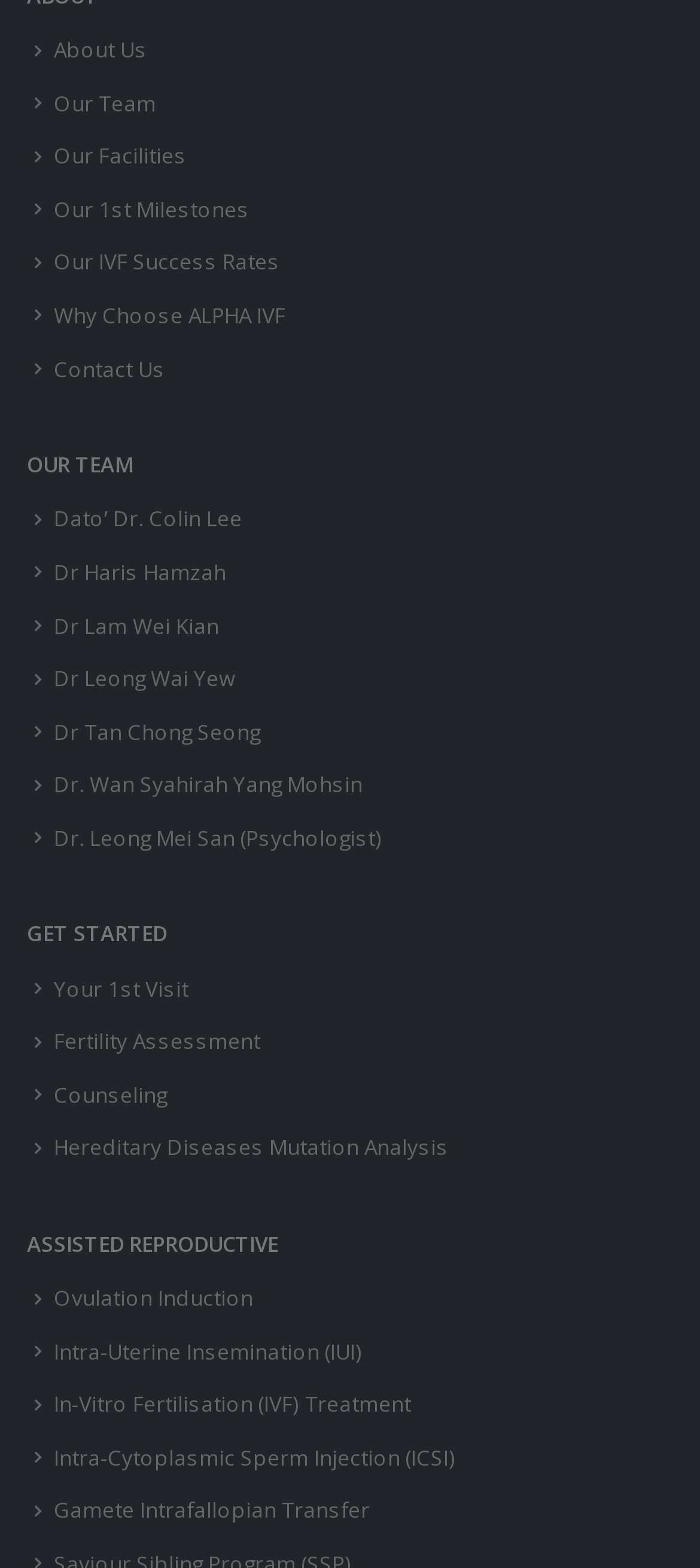Please locate the UI element described by "Counseling" and provide its bounding box coordinates.

[0.077, 0.688, 0.238, 0.706]